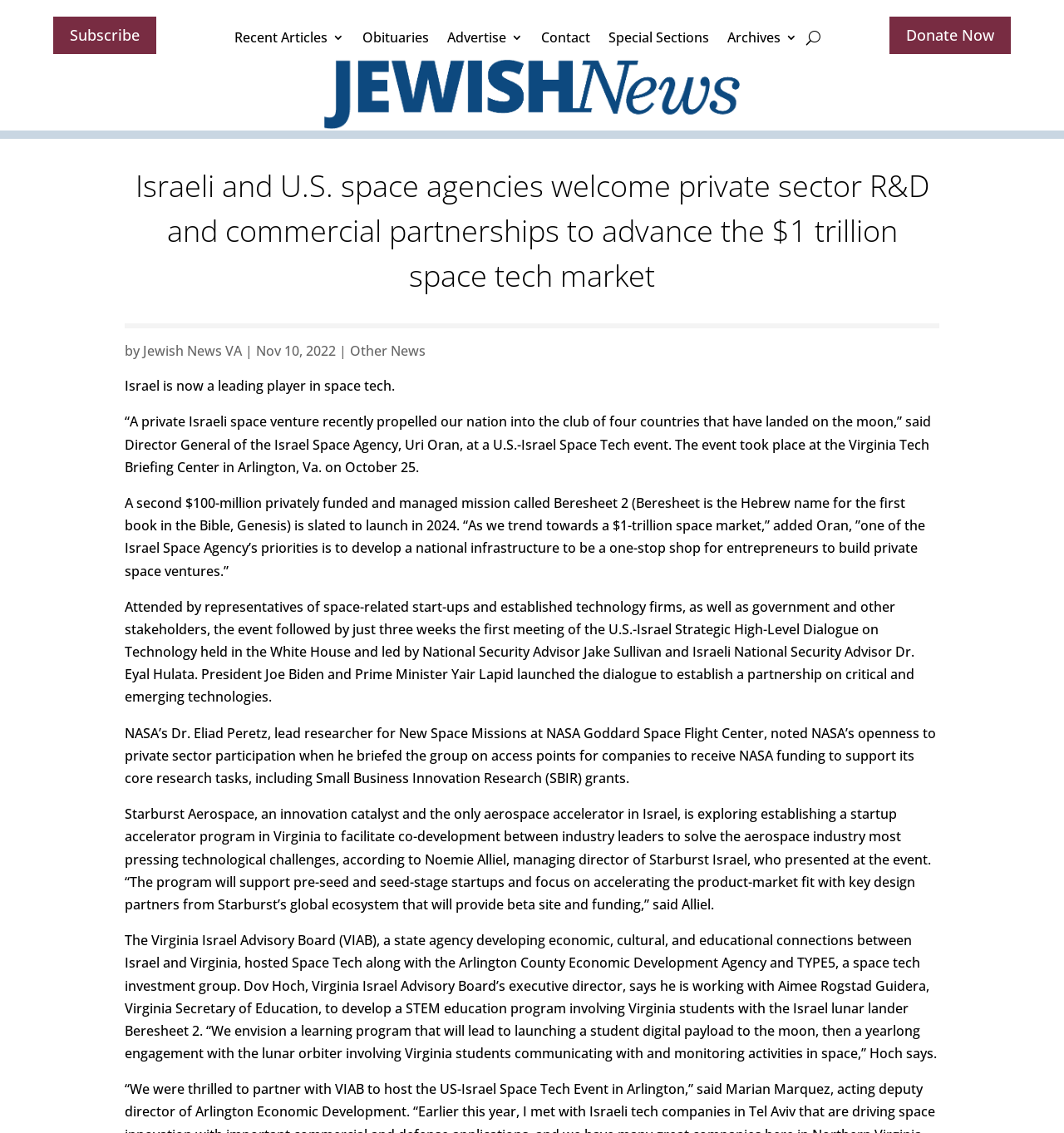Determine the coordinates of the bounding box that should be clicked to complete the instruction: "Subscribe to the newsletter". The coordinates should be represented by four float numbers between 0 and 1: [left, top, right, bottom].

[0.05, 0.015, 0.147, 0.048]